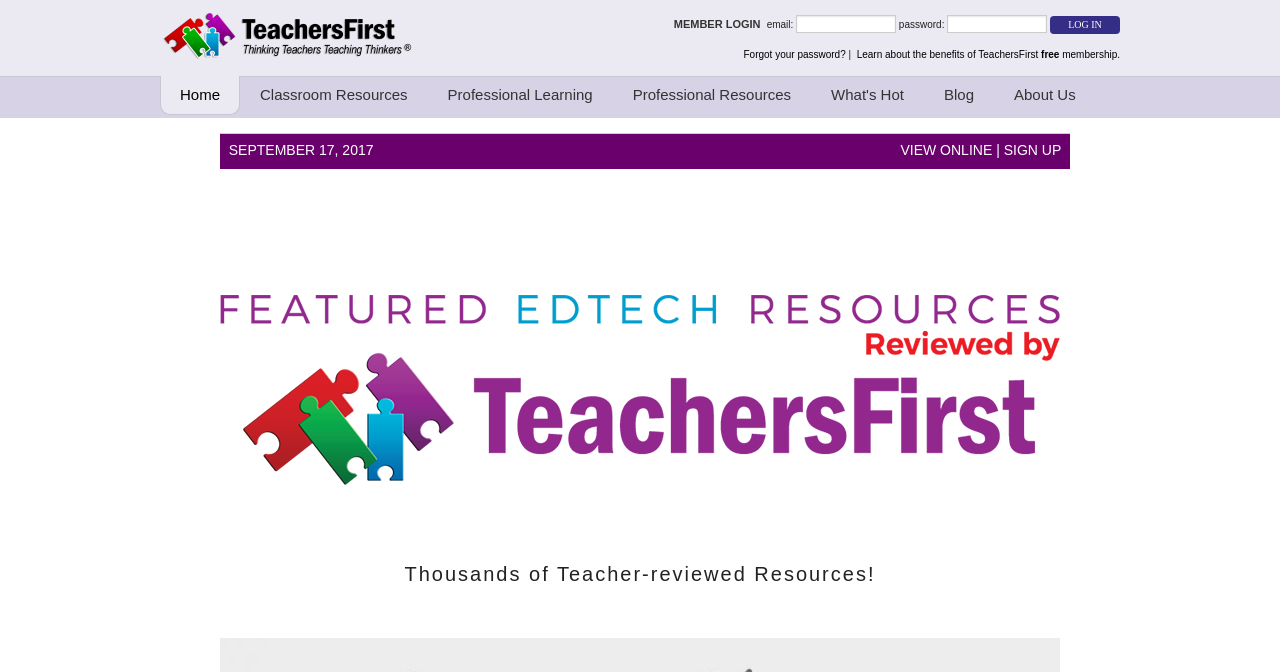Please identify the bounding box coordinates of the element on the webpage that should be clicked to follow this instruction: "Click the 'Home' link". The bounding box coordinates should be given as four float numbers between 0 and 1, formatted as [left, top, right, bottom].

[0.125, 0.112, 0.188, 0.171]